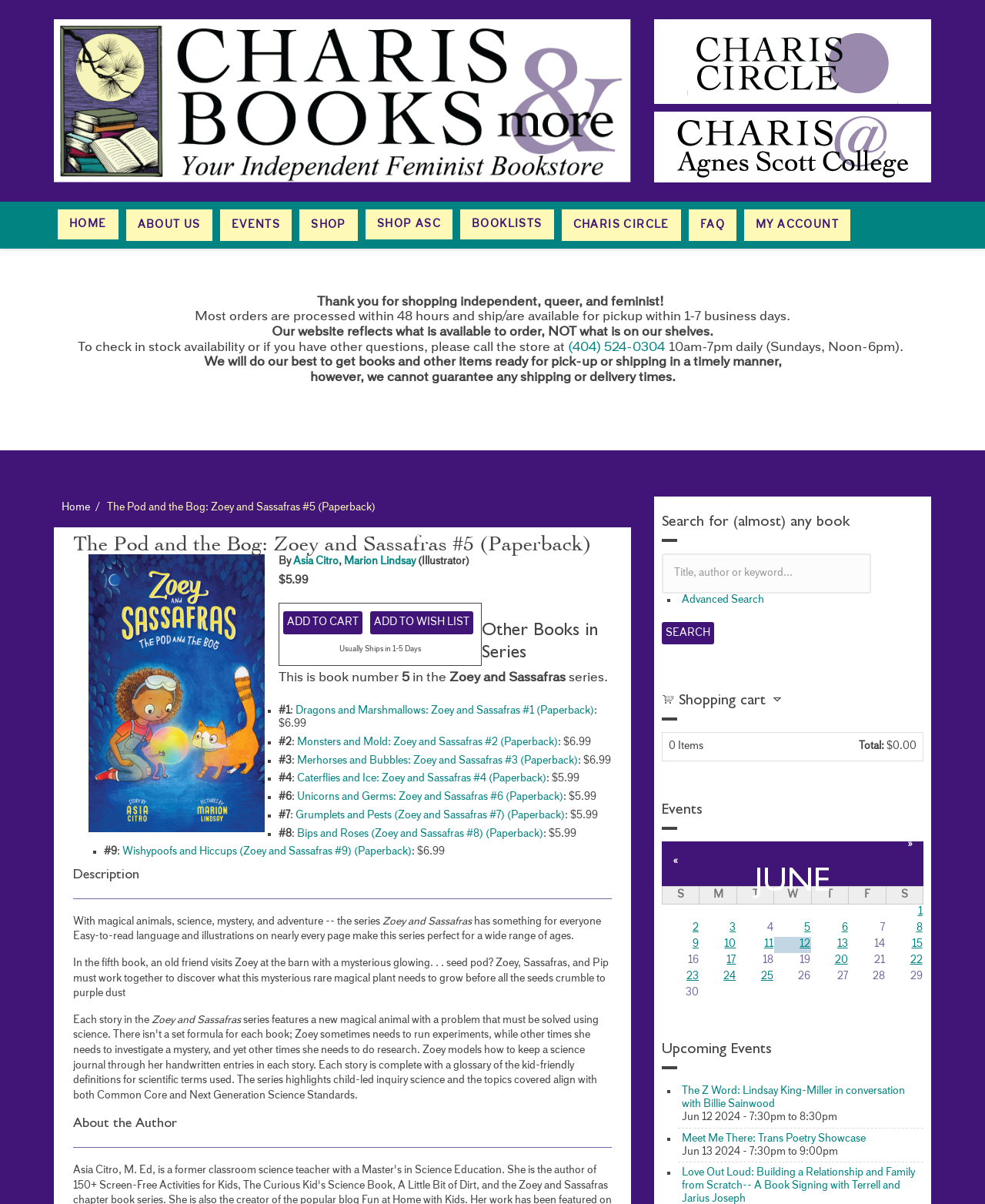Please identify the bounding box coordinates for the region that you need to click to follow this instruction: "Collapse the 'Table of Contents'".

None